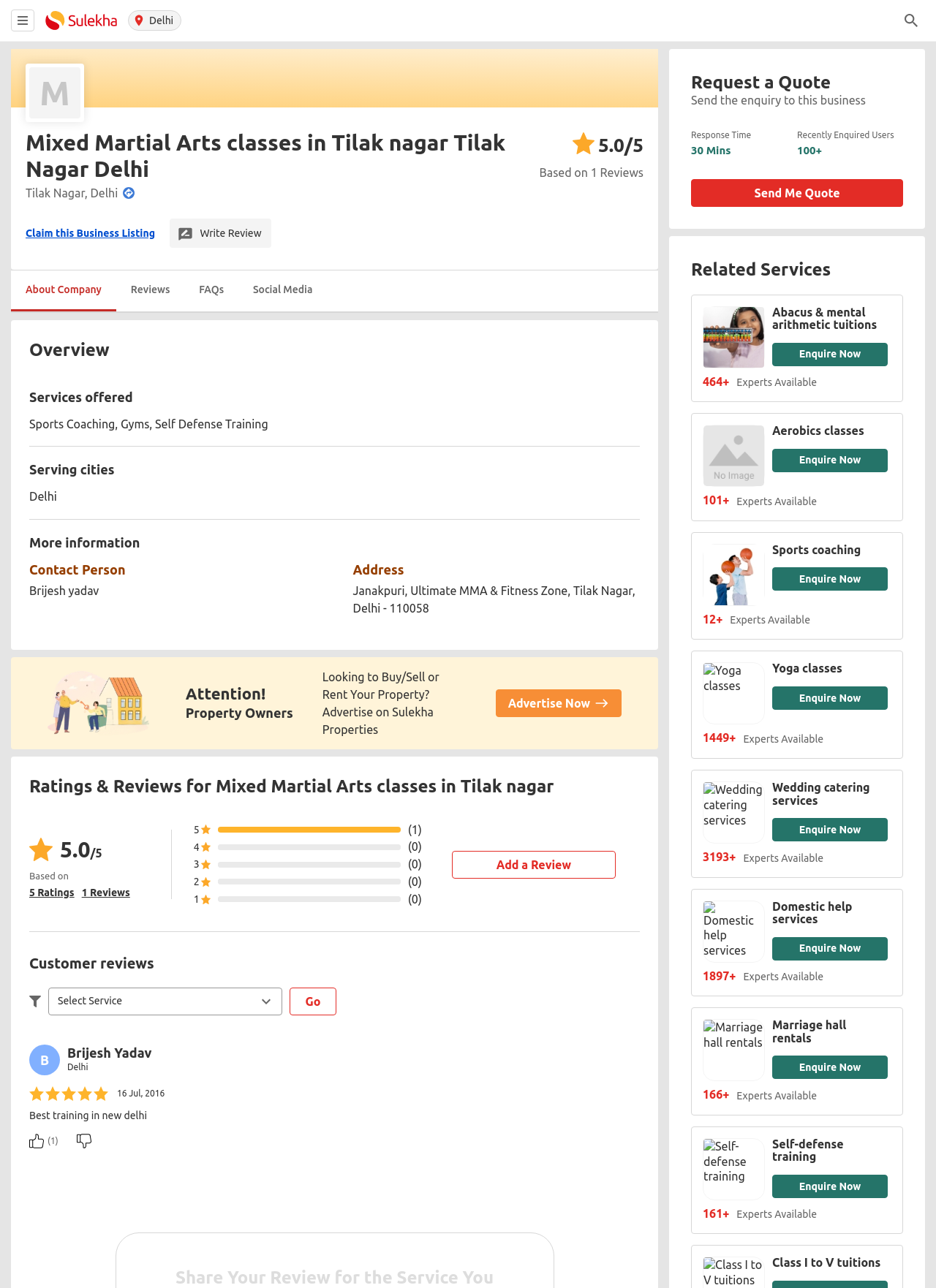Pinpoint the bounding box coordinates of the element you need to click to execute the following instruction: "Write a review". The bounding box should be represented by four float numbers between 0 and 1, in the format [left, top, right, bottom].

[0.214, 0.176, 0.279, 0.186]